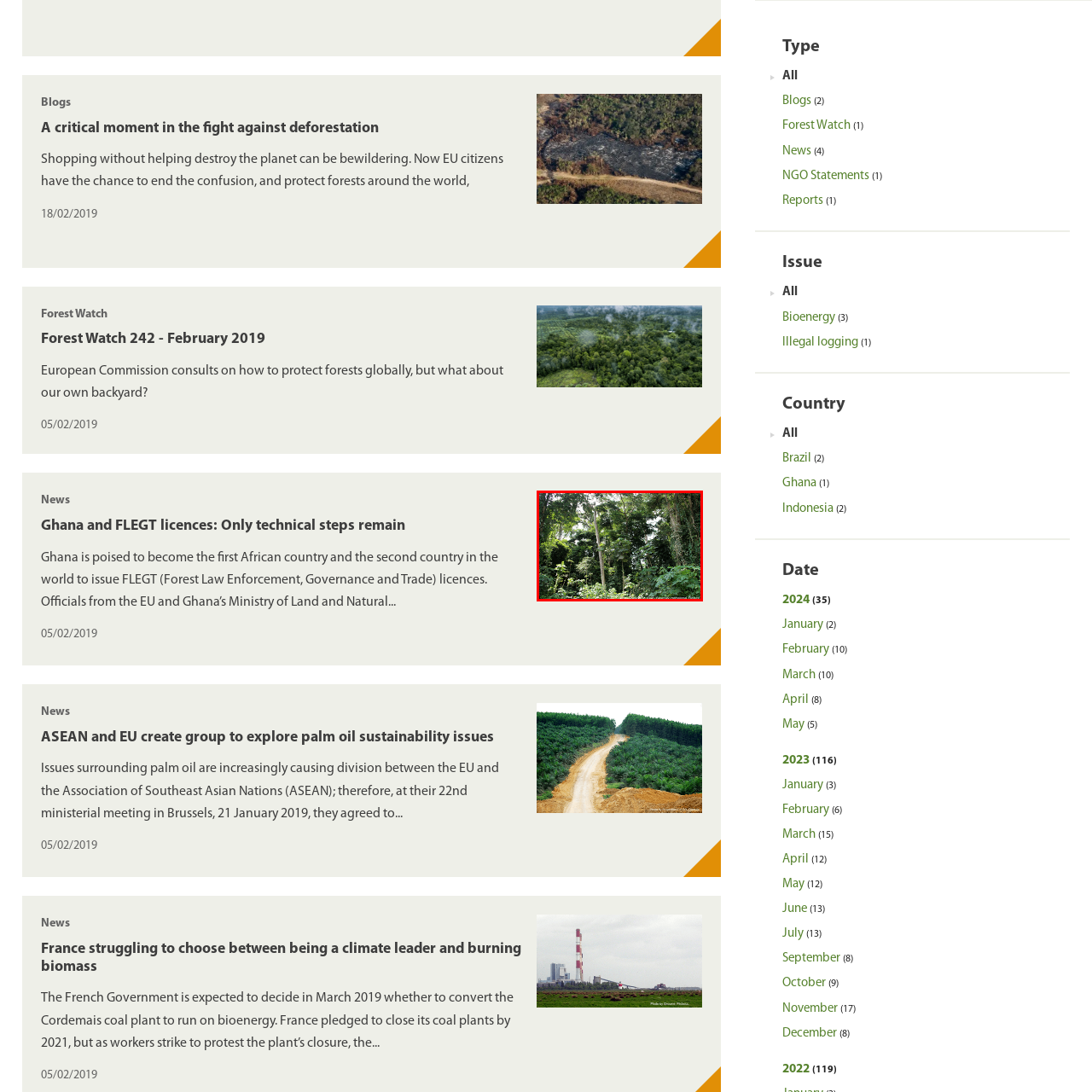What effect does the canopy of leaves have on the forest floor?  
Concentrate on the image marked with the red box and respond with a detailed answer that is fully based on the content of the image.

The caption states that the trunks of the towering trees are crowned with a rich canopy of leaves that filters sunlight, creating a dappled effect on the forest floor. This suggests that the canopy of leaves has a filtering effect on the sunlight, resulting in a dappled or mottled pattern of light and shade on the forest floor.